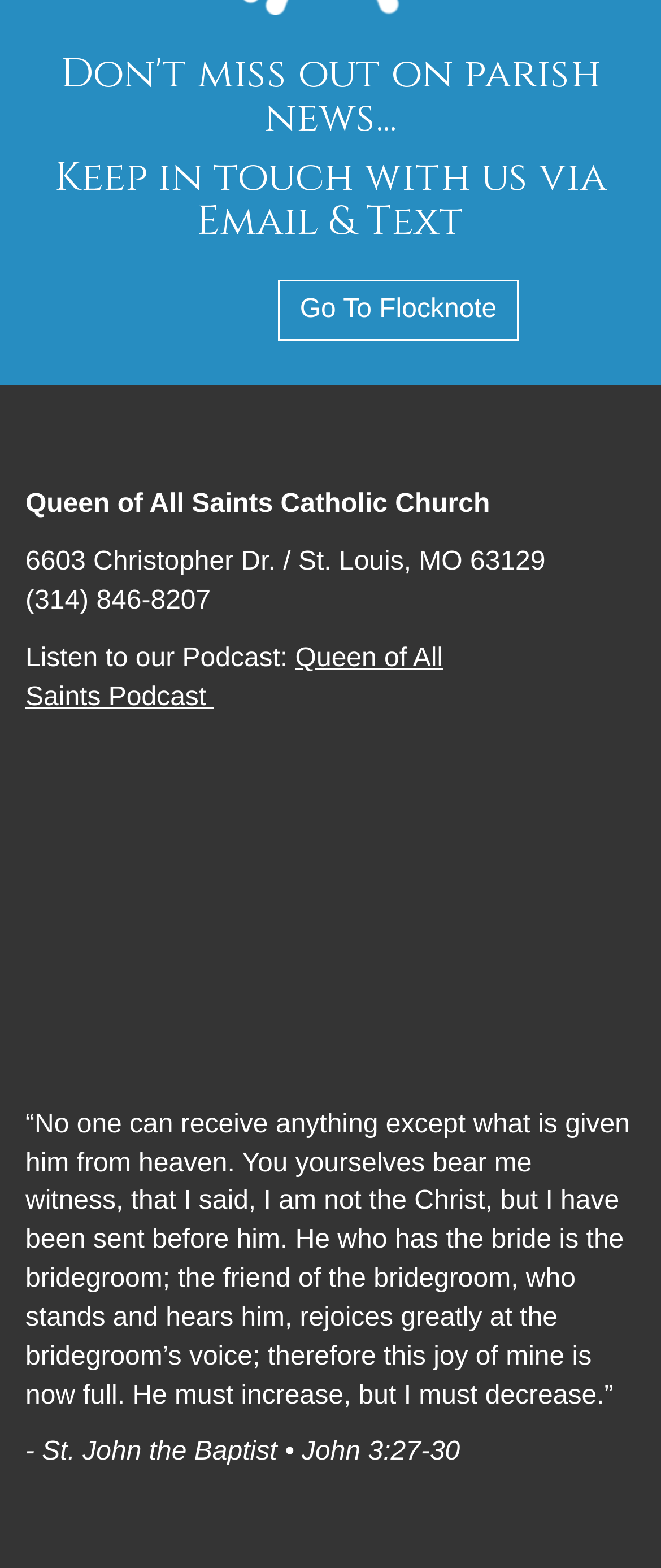How many social media platforms are listed?
Please provide a detailed answer to the question.

I counted the number of social media platforms listed by looking at the icons and links under the 'Follow Us' heading. I saw Facebook, Instagram, and E-Mail icons, so there are 3 social media platforms listed.